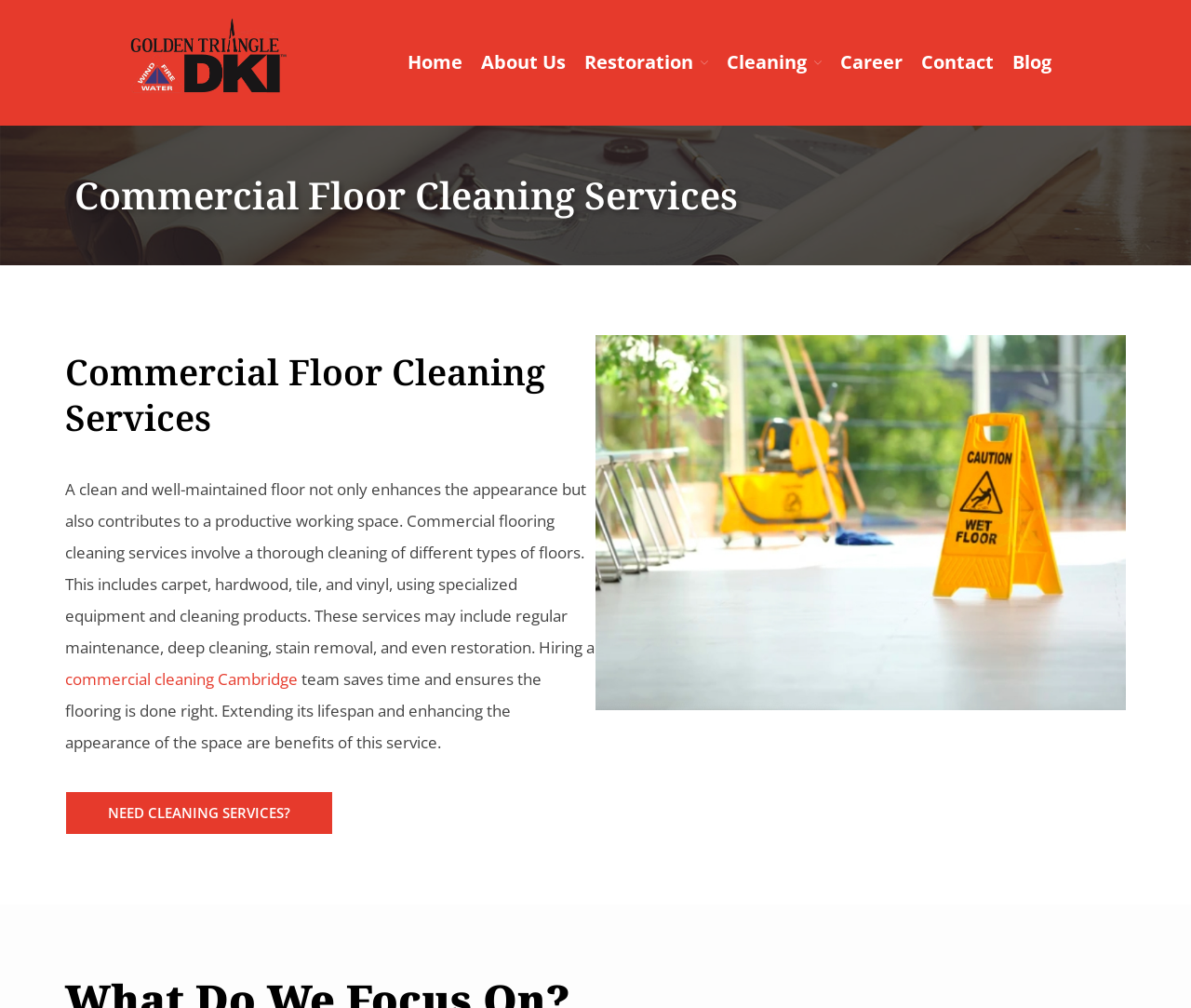Show the bounding box coordinates for the element that needs to be clicked to execute the following instruction: "Click on 'NEED CLEANING SERVICES?'". Provide the coordinates in the form of four float numbers between 0 and 1, i.e., [left, top, right, bottom].

[0.055, 0.785, 0.28, 0.828]